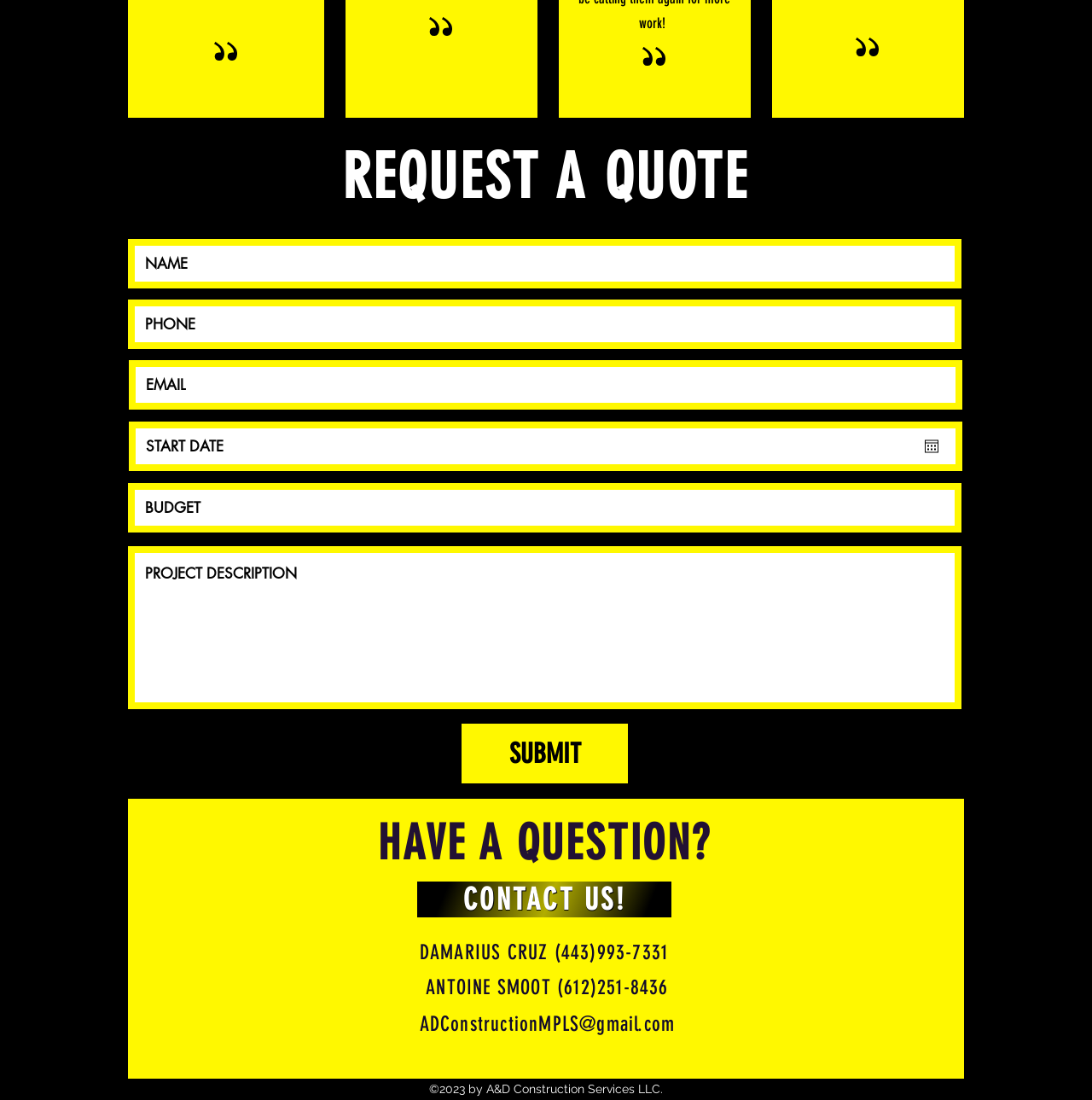Please provide a comprehensive response to the question based on the details in the image: What is the email address provided on the webpage?

The email address ADConstructionMPLS@gmail.com is provided on the webpage, which can be used to contact the construction services company.